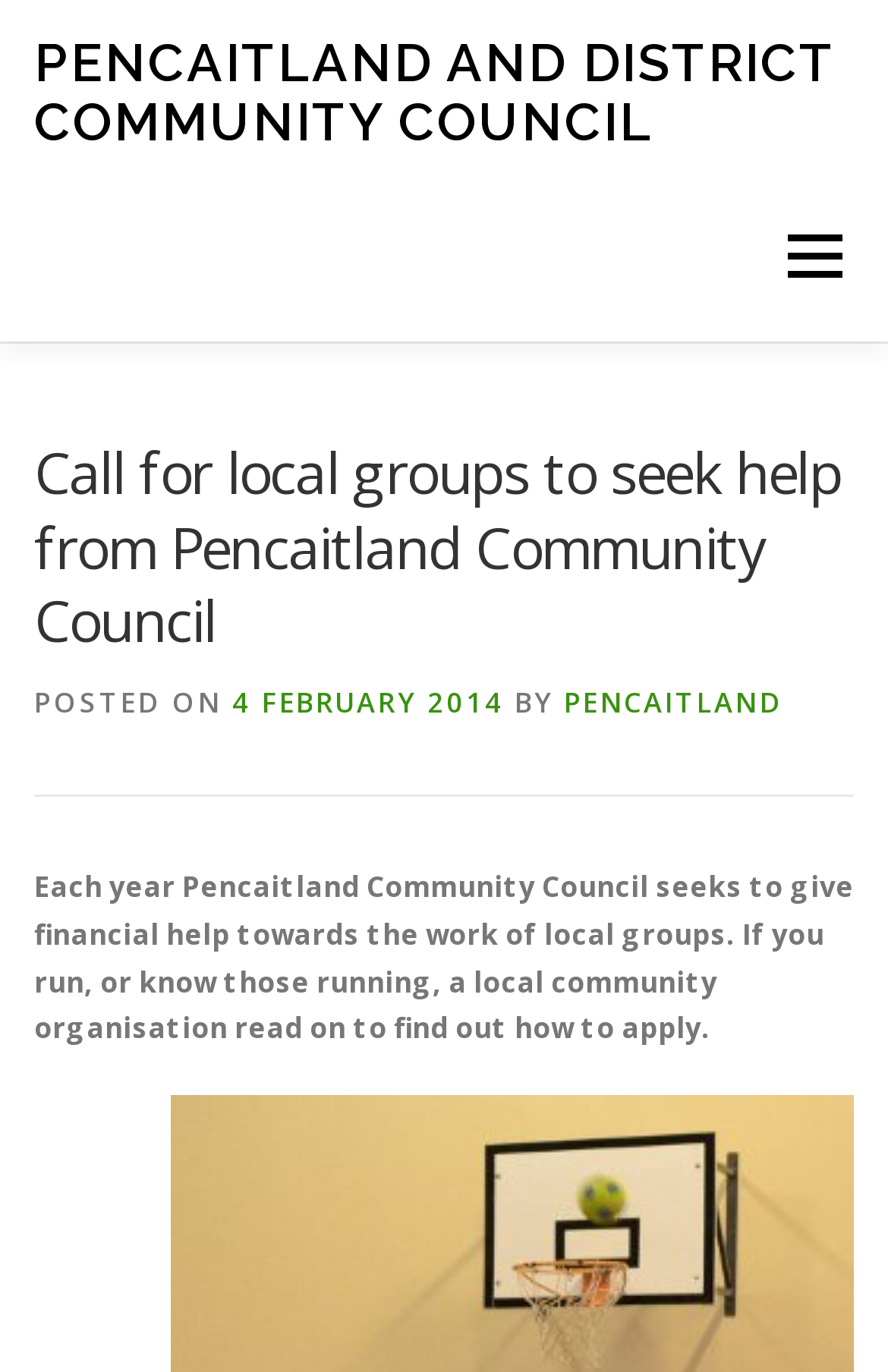What type of organizations can apply for financial help?
Provide an in-depth and detailed explanation in response to the question.

I inferred this by reading the static text element that says 'Each year Pencaitland Community Council seeks to give financial help towards the work of local groups.' This implies that the council provides financial help to local community organisations.